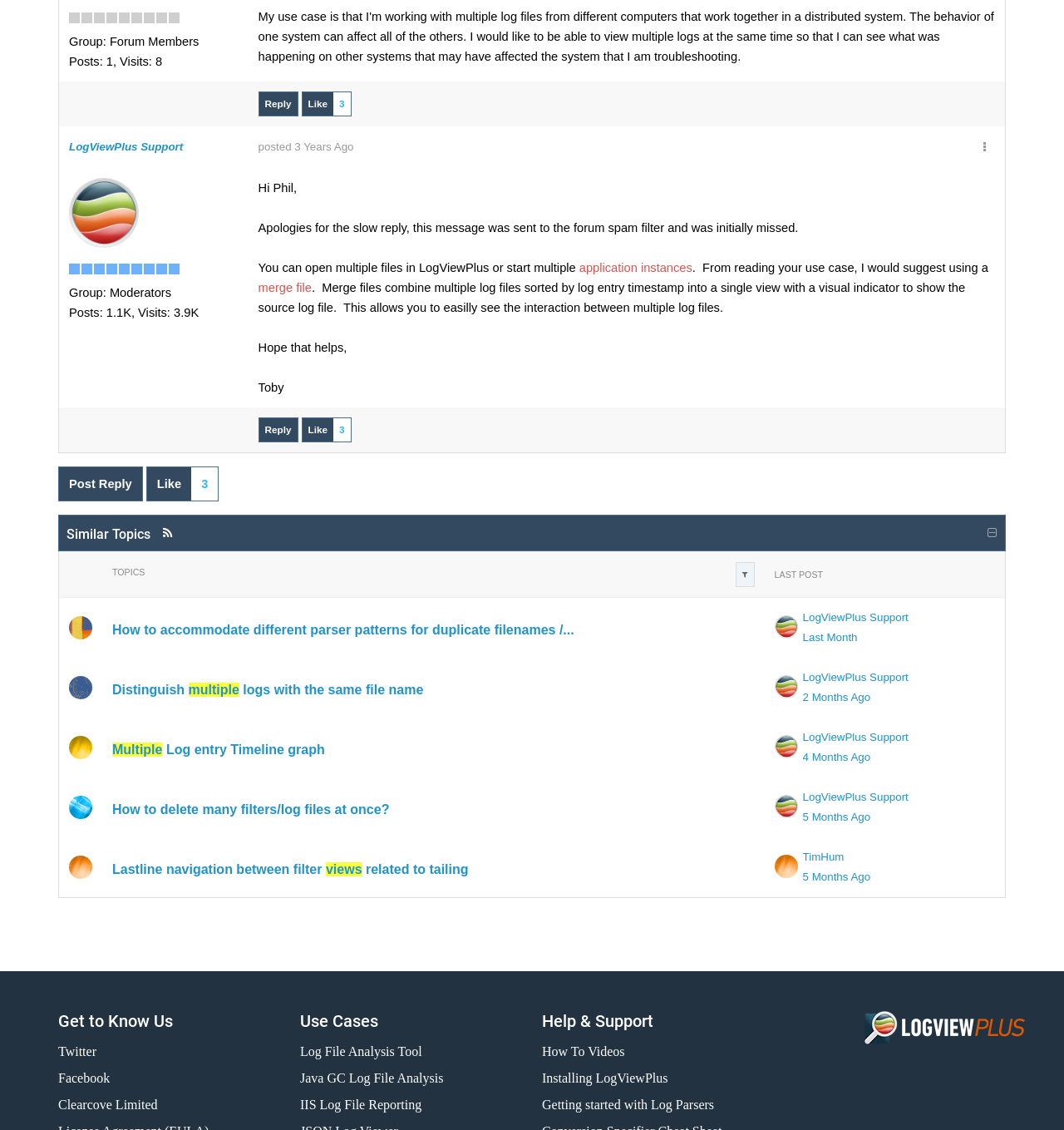Give the bounding box coordinates for the element described as: "title="TimHum"".

[0.065, 0.757, 0.087, 0.778]